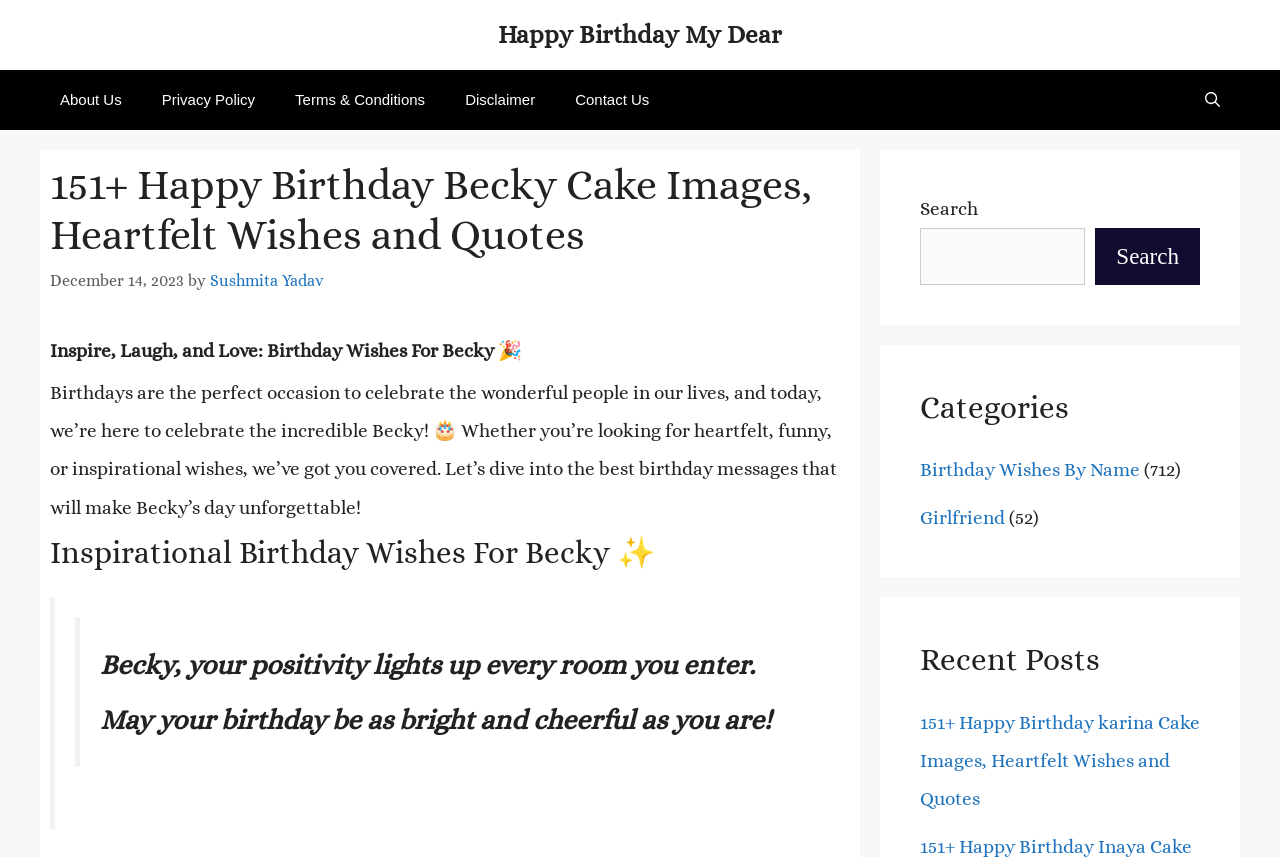Provide a short, one-word or phrase answer to the question below:
What is the theme of the article?

Birthday wishes